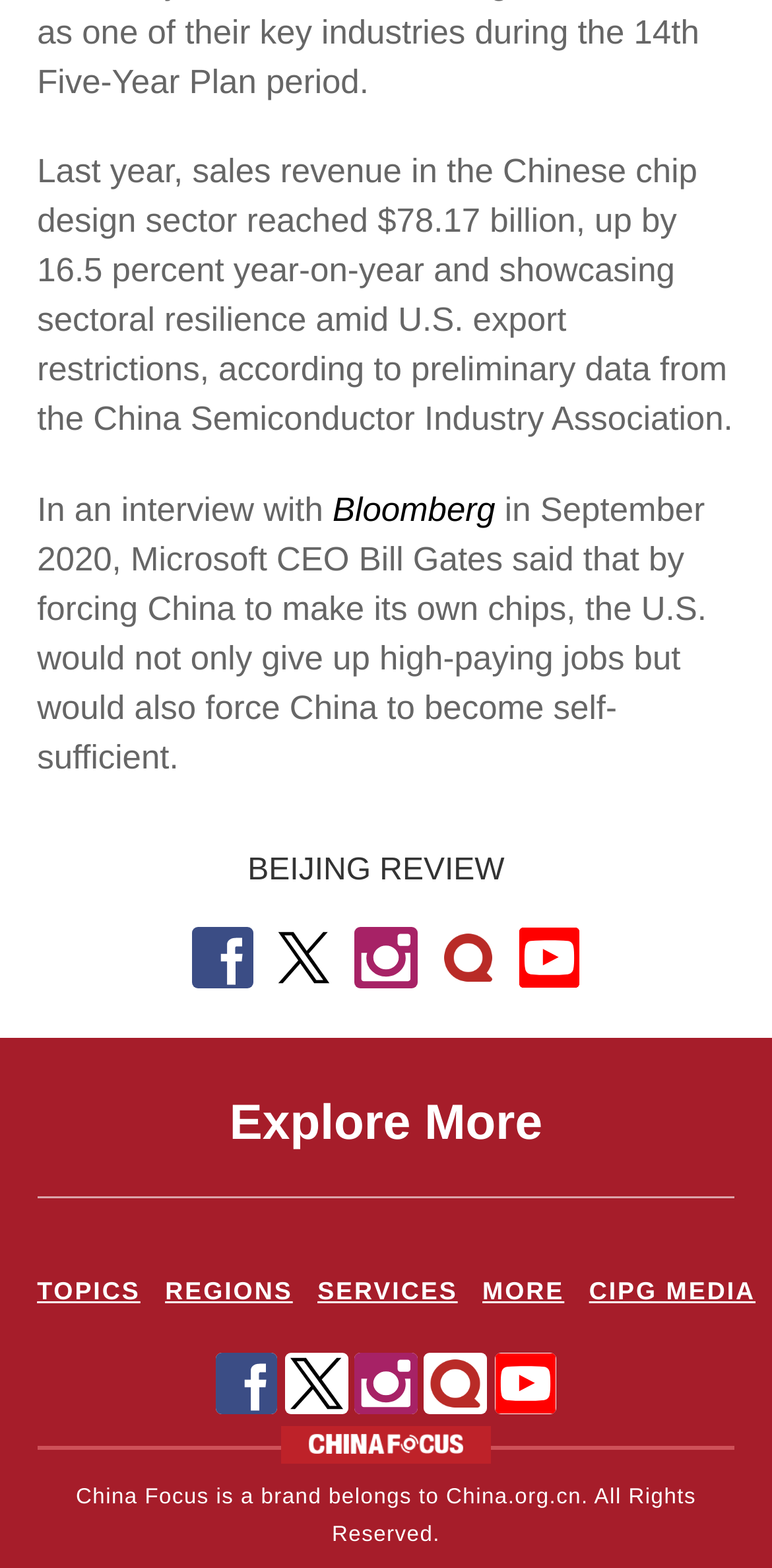Please determine the bounding box coordinates of the area that needs to be clicked to complete this task: 'Read more about BEIJING REVIEW'. The coordinates must be four float numbers between 0 and 1, formatted as [left, top, right, bottom].

[0.321, 0.544, 0.654, 0.567]